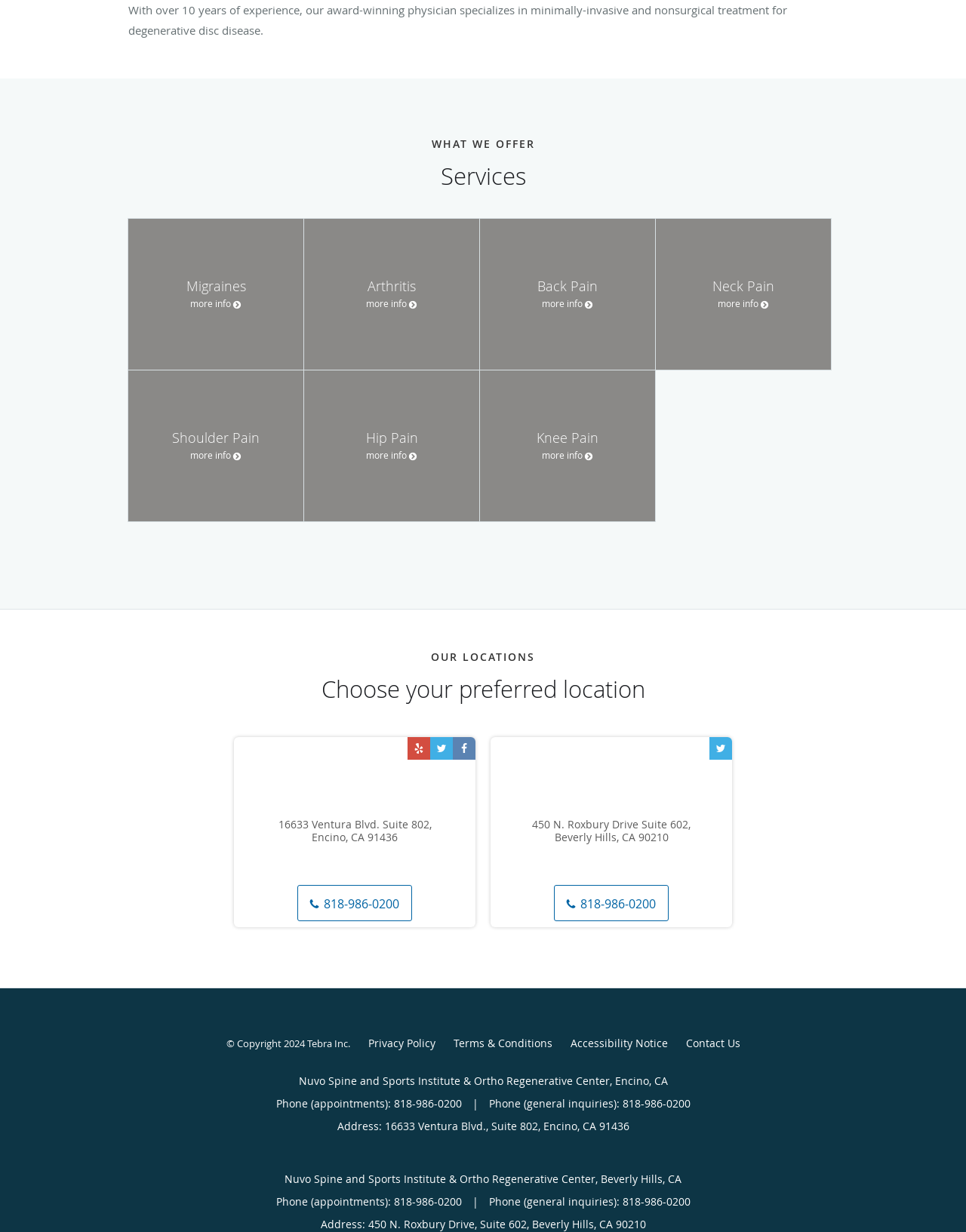Predict the bounding box coordinates of the UI element that matches this description: "Arthritis more info". The coordinates should be in the format [left, top, right, bottom] with each value between 0 and 1.

[0.315, 0.177, 0.496, 0.3]